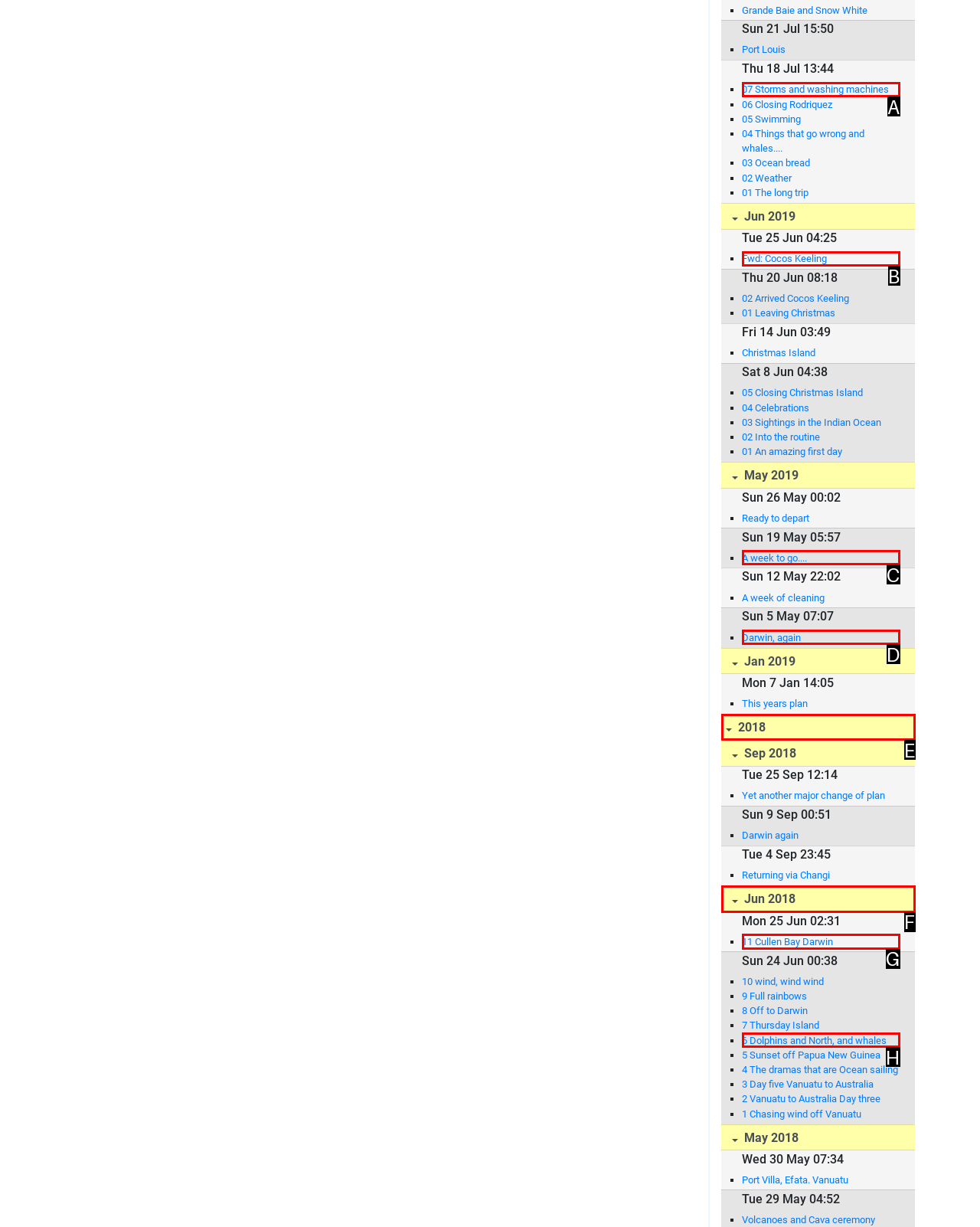Using the element description: Darwin, again, select the HTML element that matches best. Answer with the letter of your choice.

D